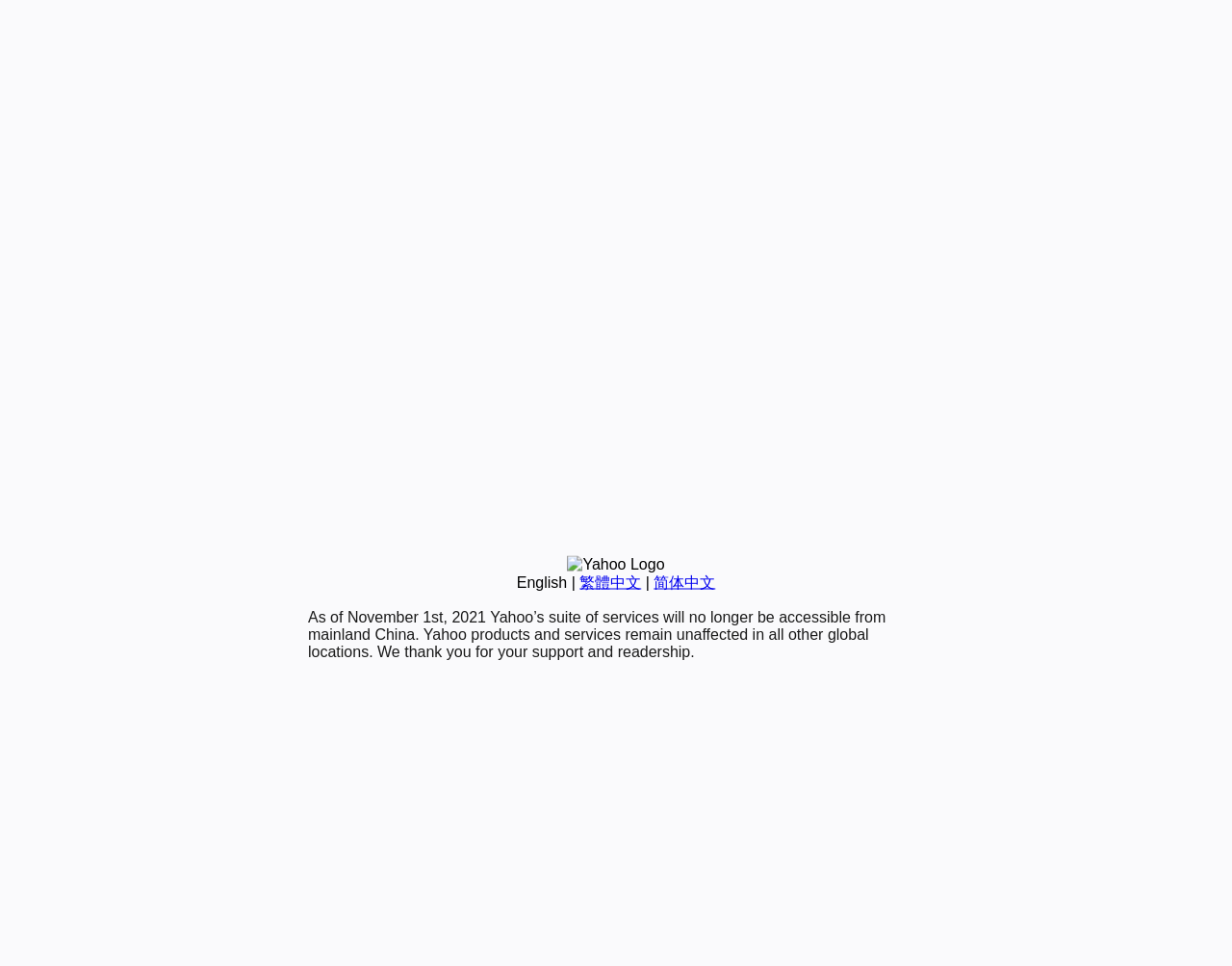Identify the bounding box for the UI element described as: "简体中文". The coordinates should be four float numbers between 0 and 1, i.e., [left, top, right, bottom].

[0.531, 0.594, 0.581, 0.611]